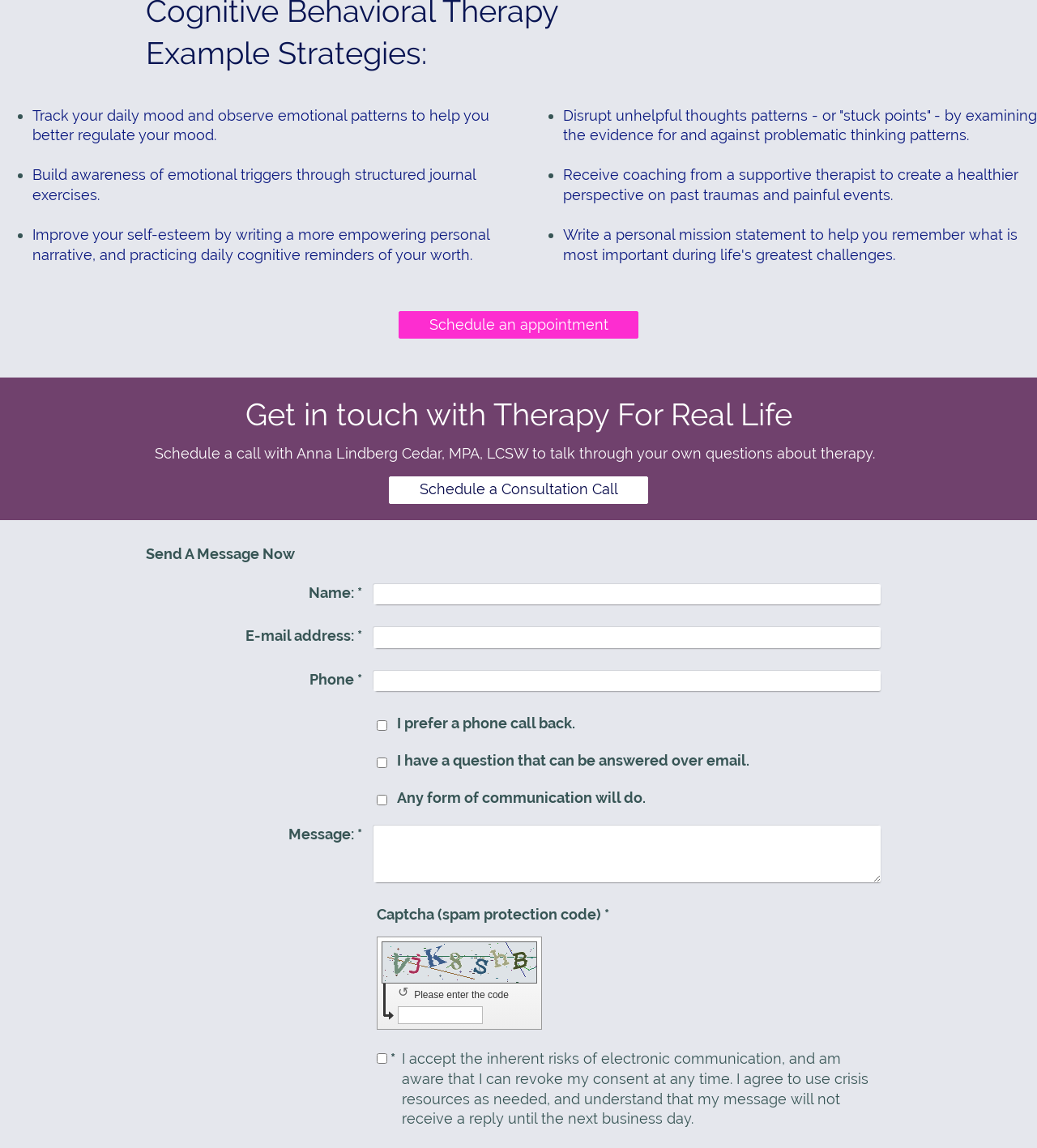Use a single word or phrase to answer the question:
What is the purpose of the 'Schedule an appointment' link?

To schedule an appointment